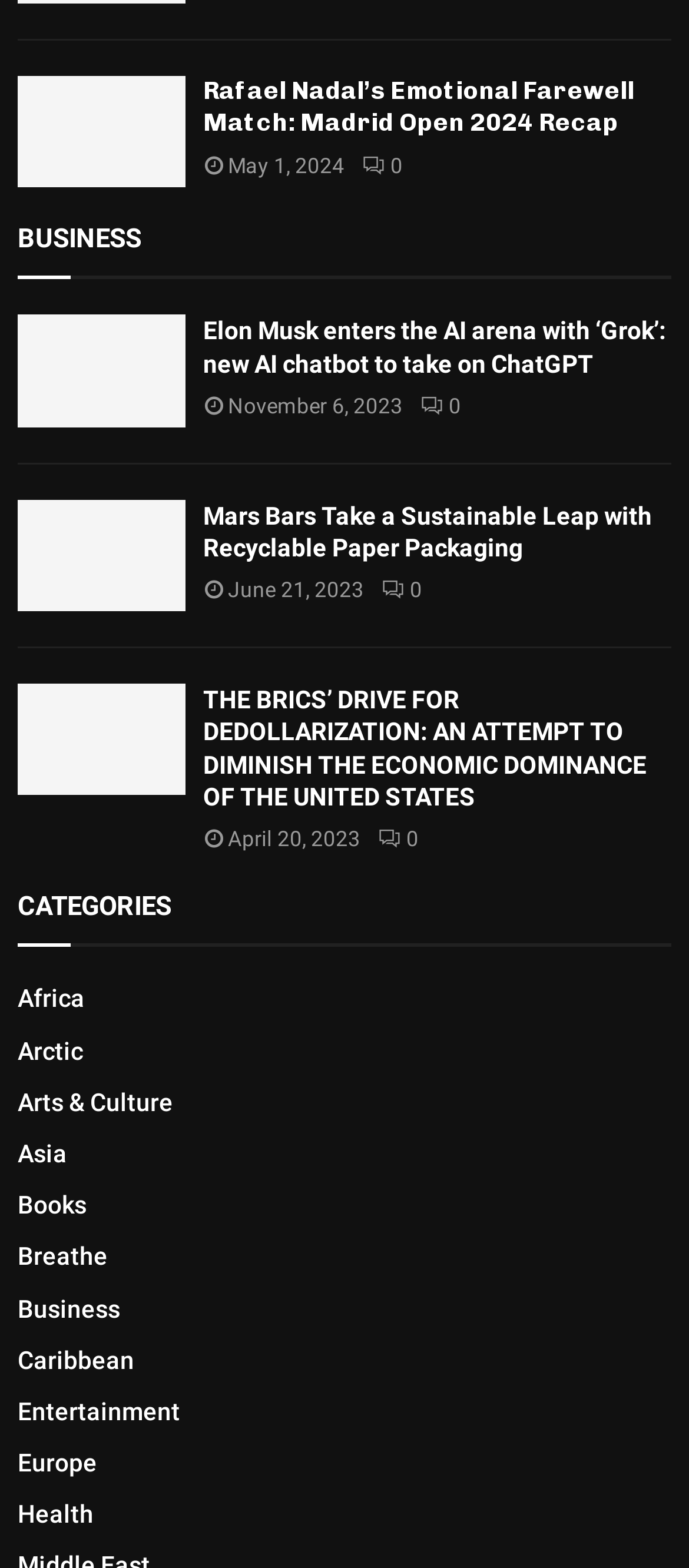Please provide a detailed answer to the question below based on the screenshot: 
What is the purpose of the links with the text ' 0'?

The links with the text ' 0' appear next to each article, but their purpose is not explicitly stated. They might be related to user interactions, such as likes or comments, but without more context, it is difficult to determine their exact function.